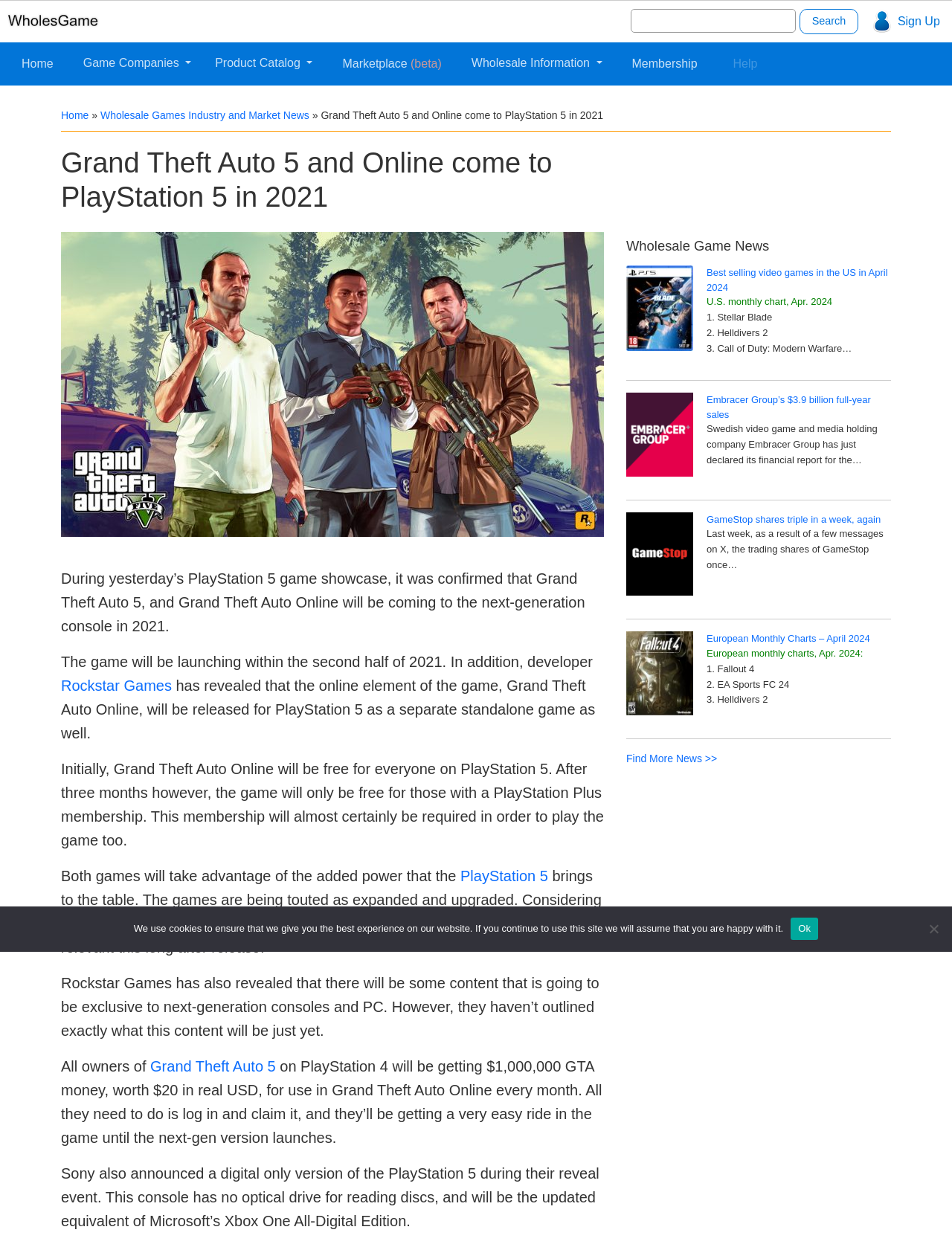Extract the primary heading text from the webpage.

Grand Theft Auto 5 and Online come to PlayStation 5 in 2021